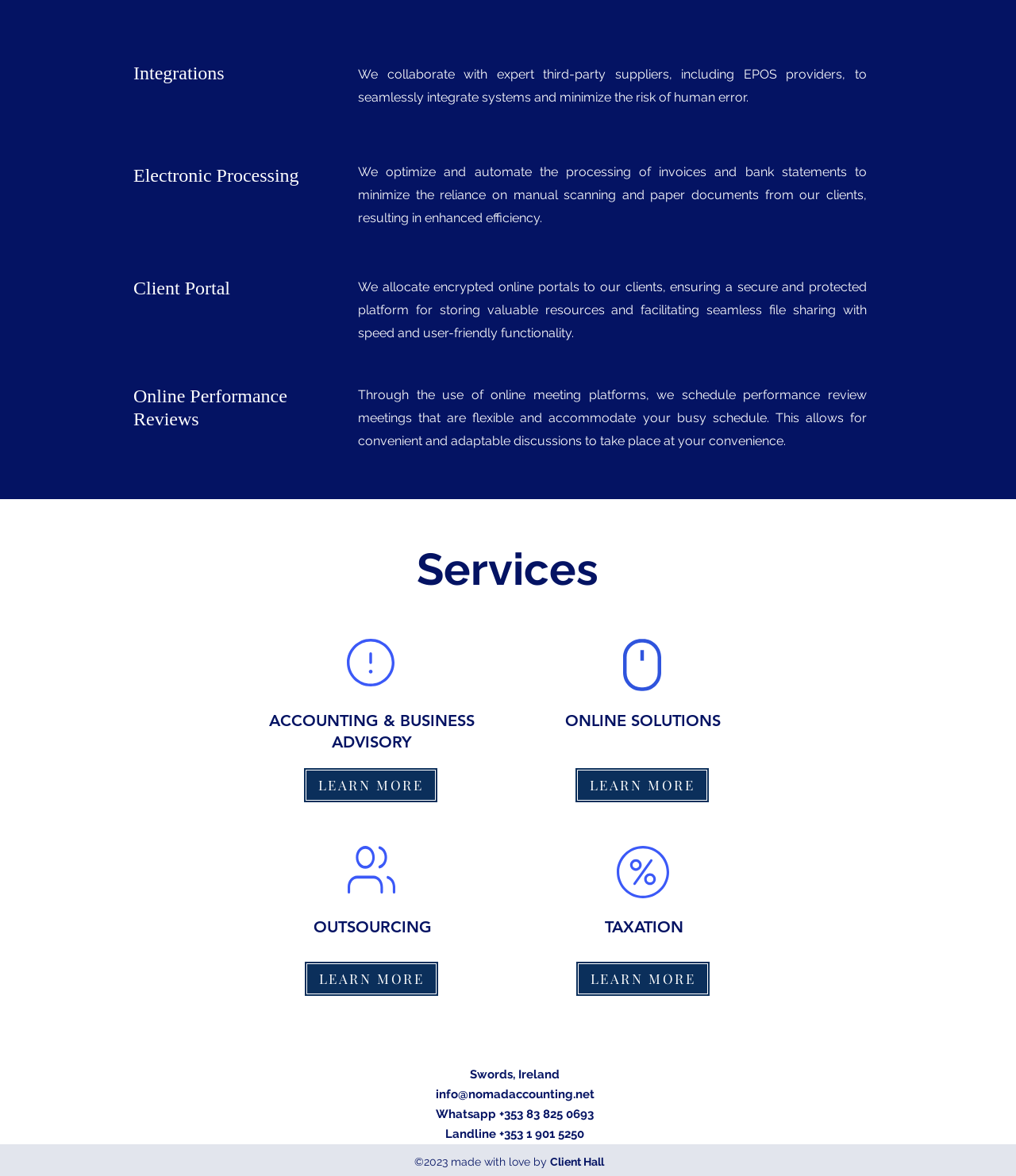How many services are listed?
Please provide a detailed and comprehensive answer to the question.

I counted the number of services listed by looking at the headings and links under the 'Services' section. There are four services listed: 'ACCOUNTING & BUSINESS ADVISORY', 'OUTSOURCING', 'ONLINE SOLUTIONS', and 'TAXATION', each with a 'LEARN MORE' link.